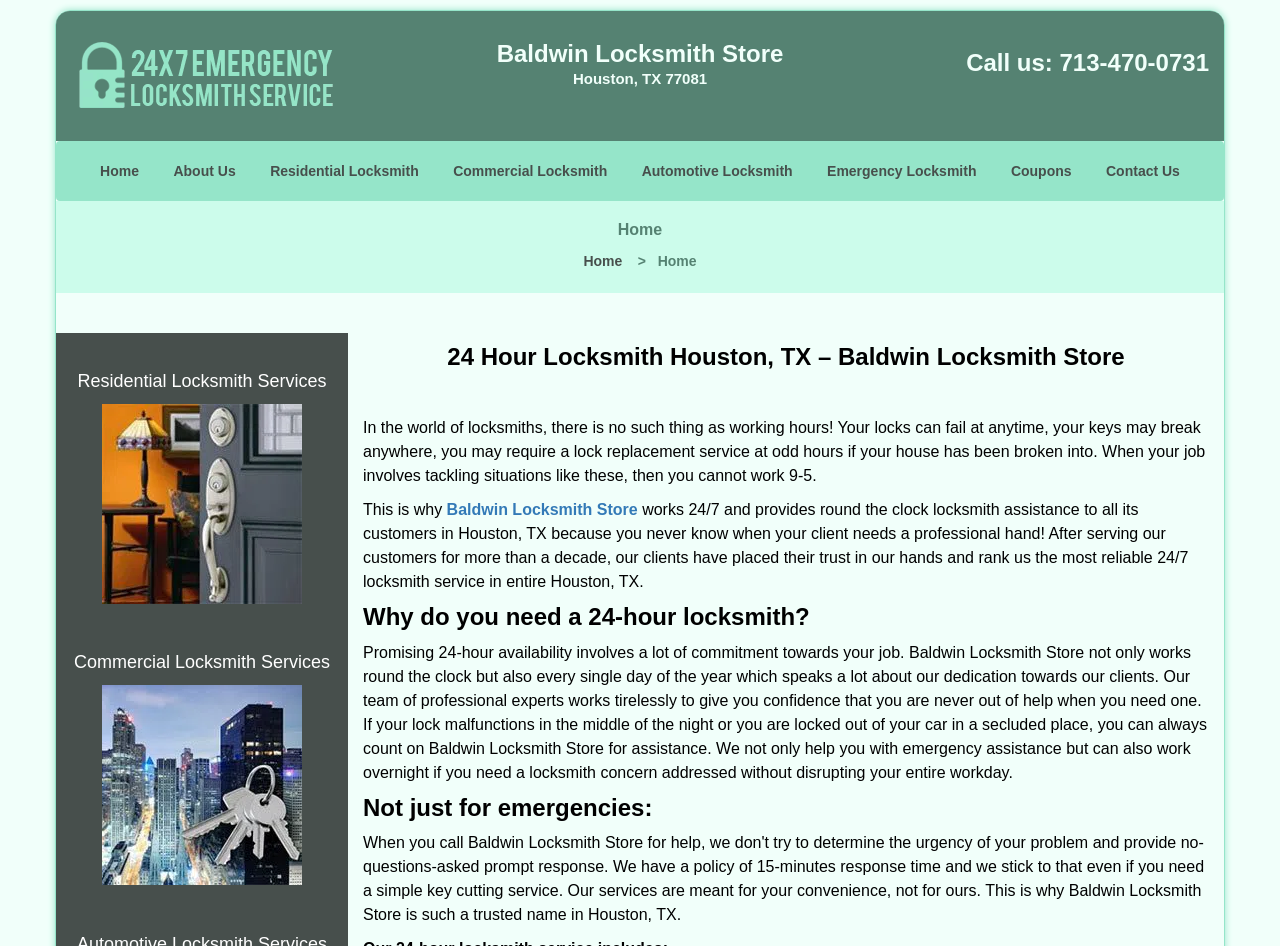Provide a thorough description of the webpage you see.

The webpage is about Baldwin Locksmith Store, a 24-hour locksmith service in Houston, TX. At the top, there is a logo of Baldwin Locksmith Store, accompanied by a link to the store's homepage. Below the logo, there is a heading with the store's name and address. To the right of the address, there is a "Call us" label with a phone number.

The main navigation menu is located below the top section, with links to various pages, including Home, About Us, Residential Locksmith, Commercial Locksmith, Automotive Locksmith, Emergency Locksmith, Coupons, and Contact Us.

The main content of the page is divided into sections. The first section has a heading "Home" and a brief introduction to the importance of 24-hour locksmith services. Below this section, there are links to Residential Locksmith Services and Commercial Locksmith Services, each with a corresponding image.

The next section has a heading "24 Hour Locksmith Houston, TX – Baldwin Locksmith Store" and a paragraph explaining the need for 24-hour locksmith services. Below this, there is a section with a heading "Why do you need a 24-hour locksmith?" and a lengthy text describing the commitment of Baldwin Locksmith Store to providing round-the-clock services to its clients.

Finally, there is a section with a heading "Not just for emergencies:" which is not fully described in the provided accessibility tree.